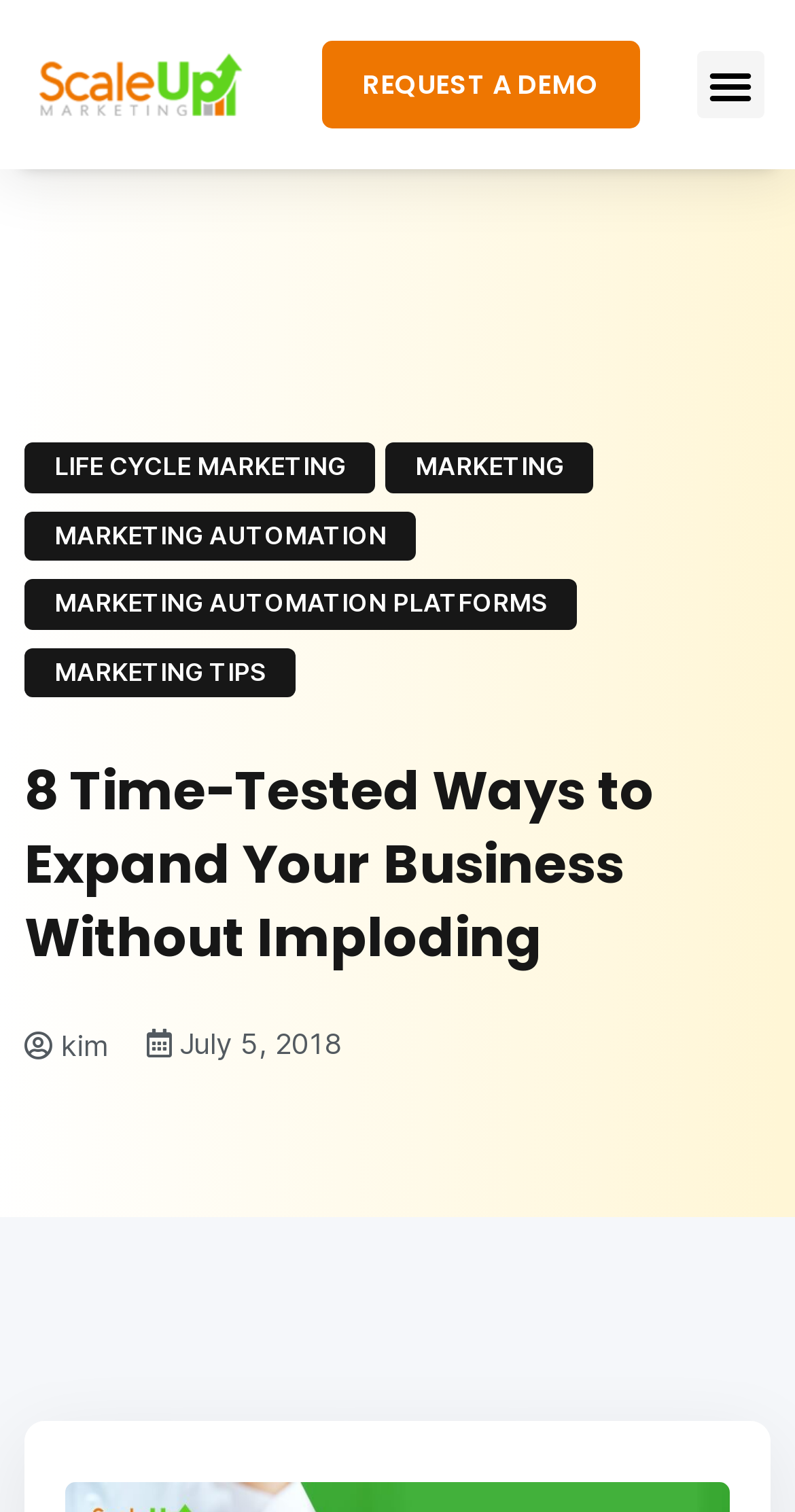Find the bounding box coordinates of the element to click in order to complete the given instruction: "View the profile of kim."

[0.031, 0.681, 0.133, 0.703]